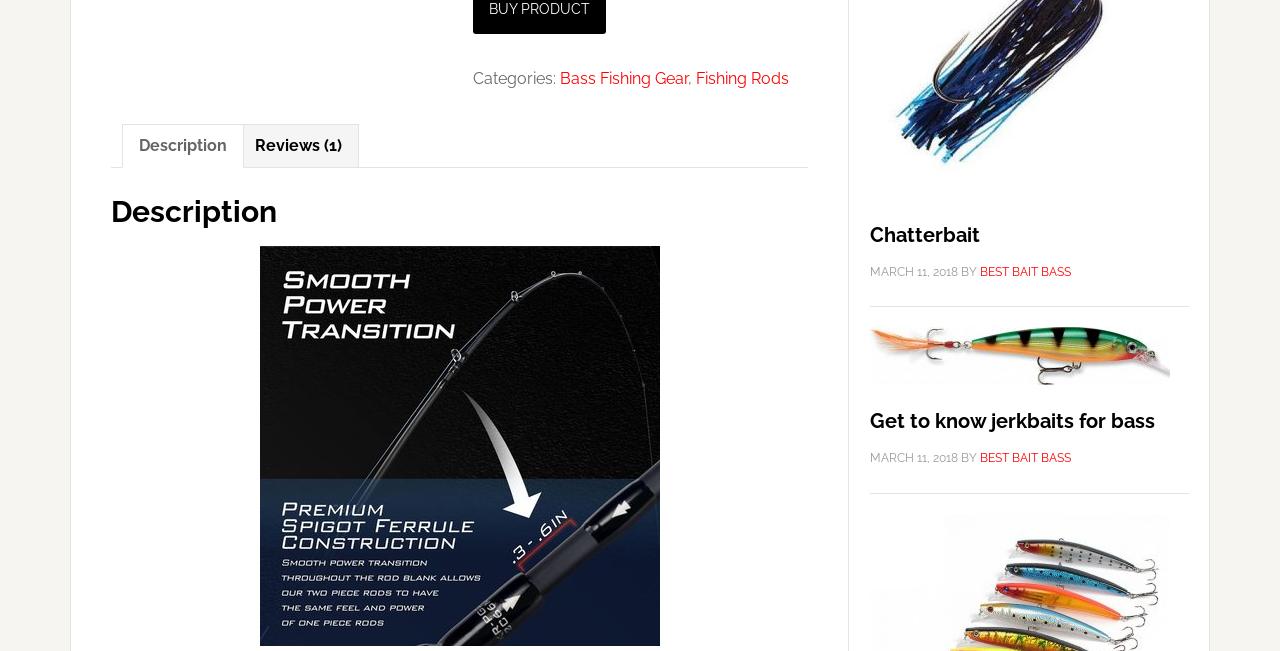Identify the bounding box coordinates of the clickable region required to complete the instruction: "Select the Reviews tab". The coordinates should be given as four float numbers within the range of 0 and 1, i.e., [left, top, right, bottom].

[0.186, 0.191, 0.28, 0.258]